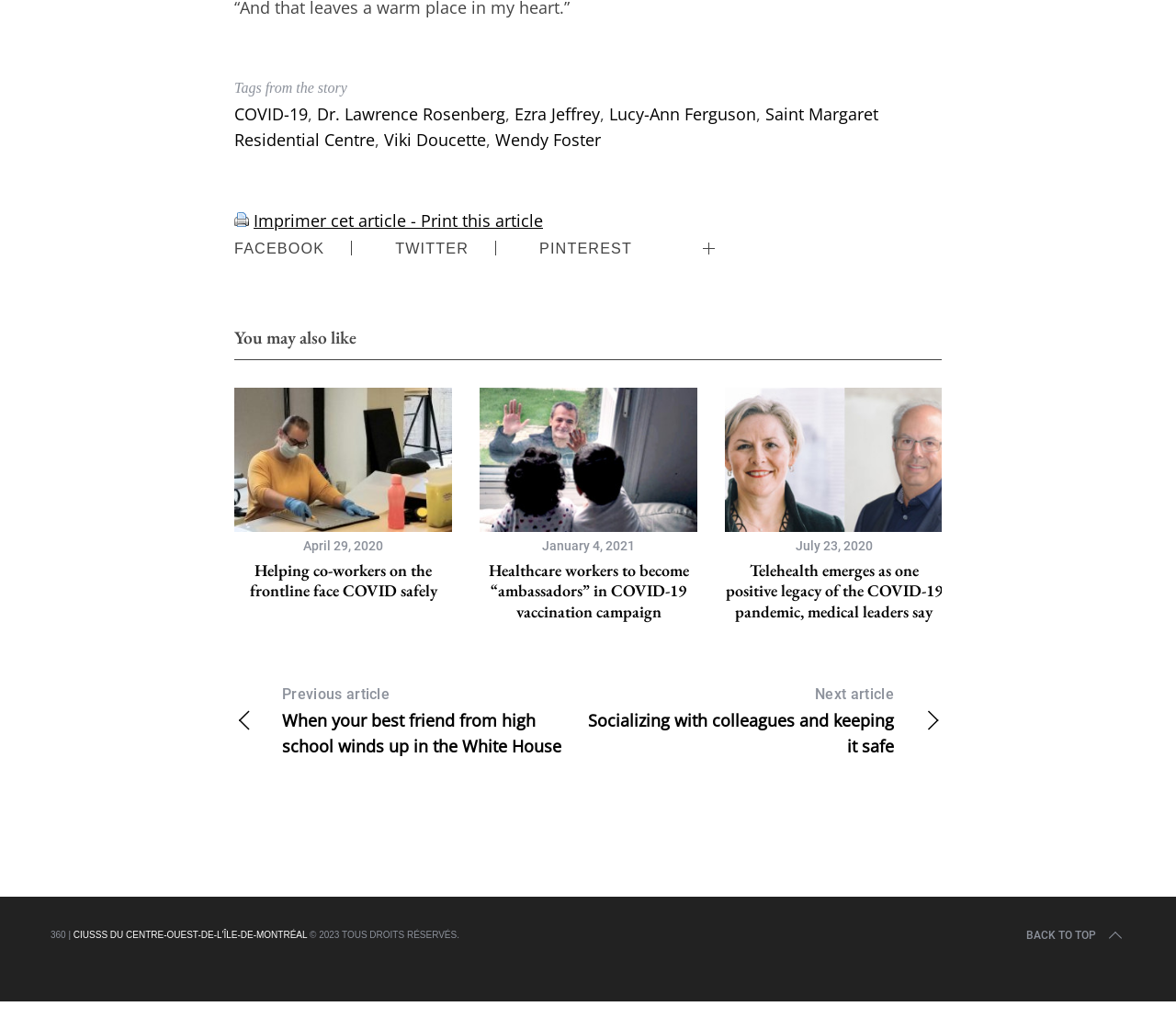What is the purpose of the 'Imprimer cet article - Print this article' link?
We need a detailed and meticulous answer to the question.

The purpose of the 'Imprimer cet article - Print this article' link can be determined by looking at the text of the link. The text is in French and English, and it clearly indicates that the link is for printing the article. This suggests that the purpose of the link is to allow users to print the article.